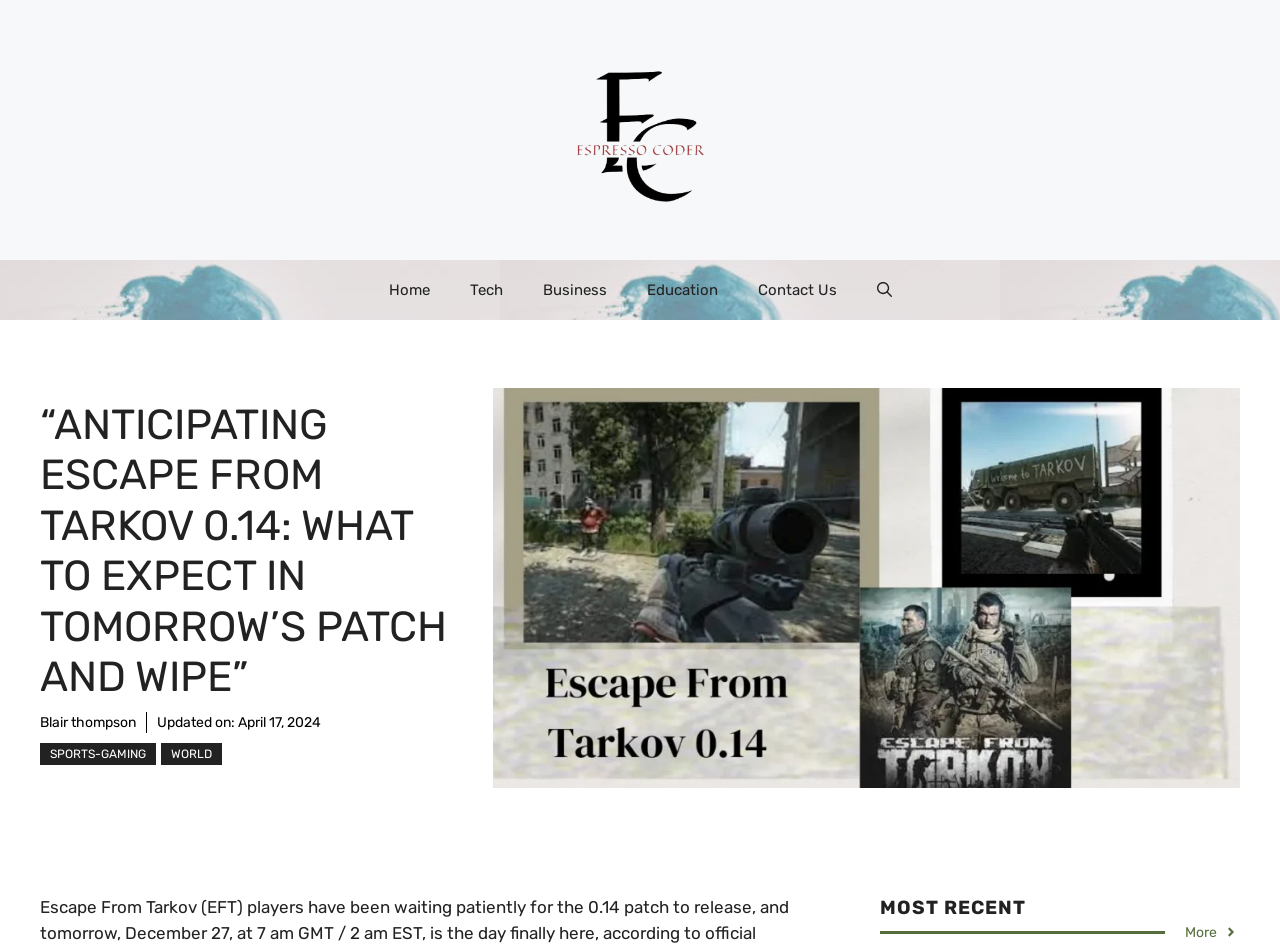Determine the bounding box coordinates for the area you should click to complete the following instruction: "check projects".

None